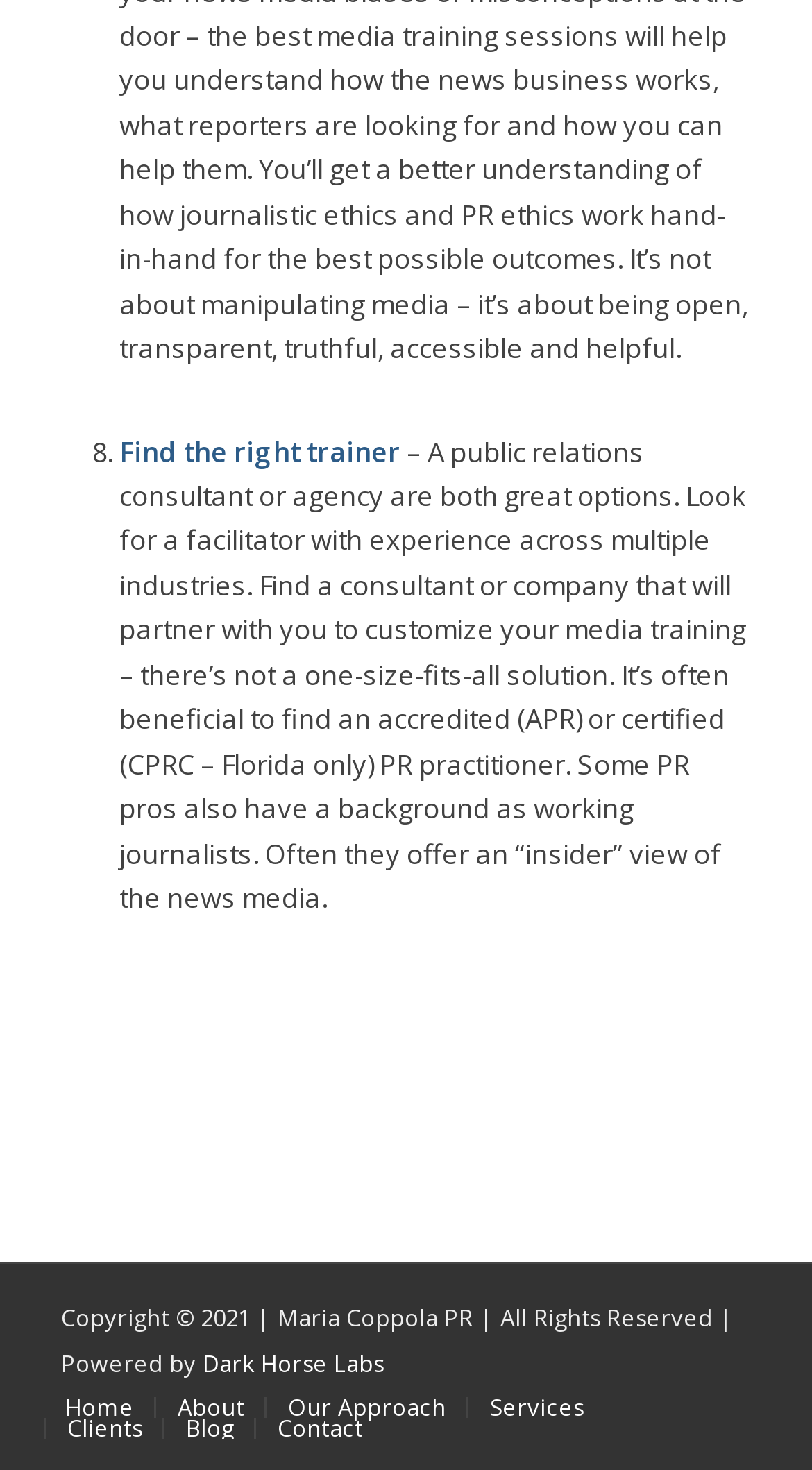Using the provided element description: "About", determine the bounding box coordinates of the corresponding UI element in the screenshot.

[0.219, 0.947, 0.301, 0.968]